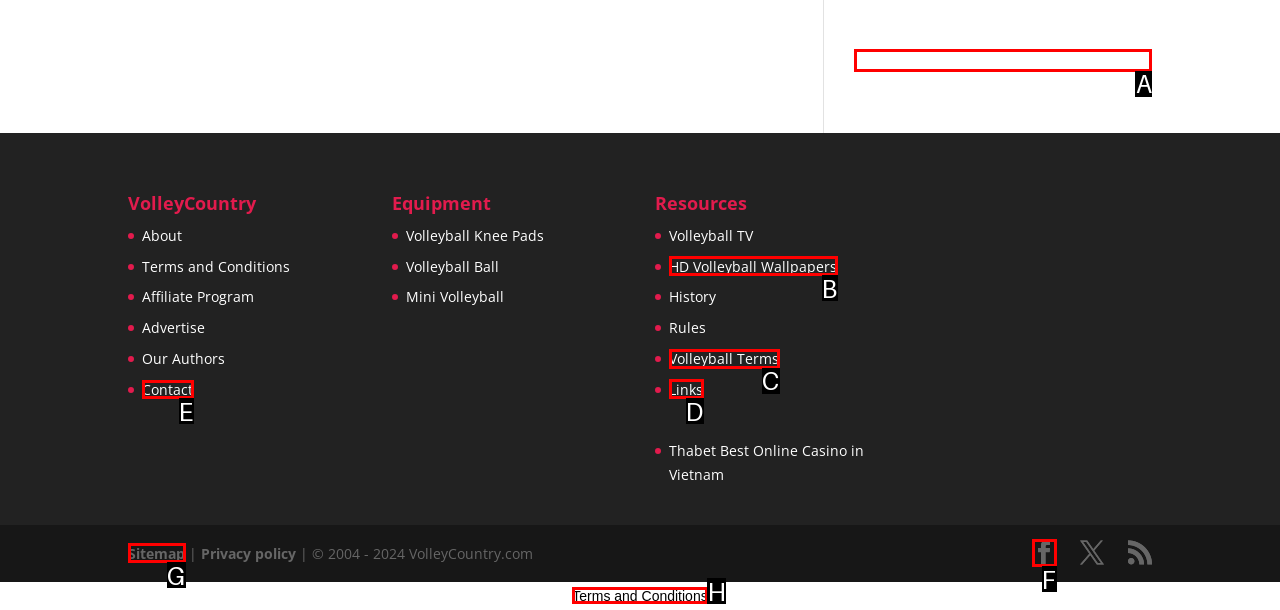Identify the HTML element to click to fulfill this task: Click on the 'Contact' link
Answer with the letter from the given choices.

E